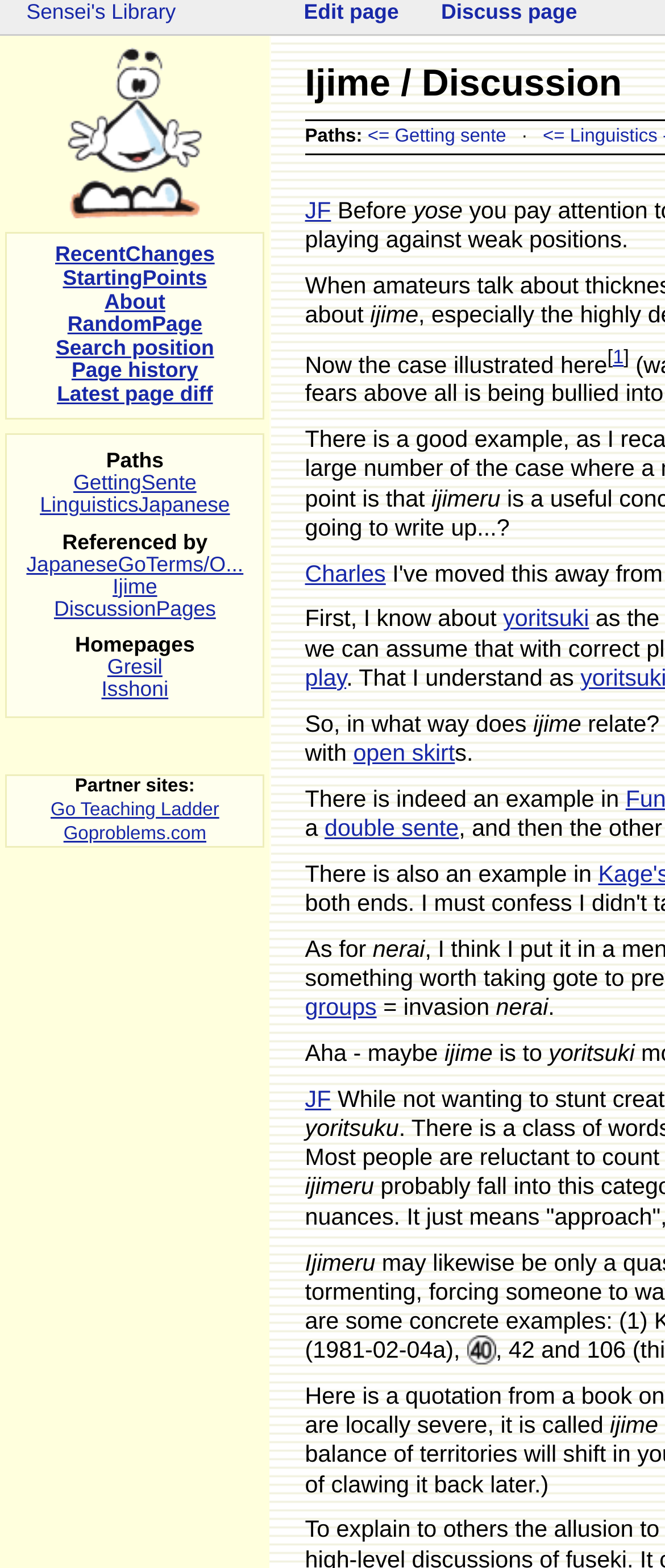Determine the bounding box for the described HTML element: "yoritsuki". Ensure the coordinates are four float numbers between 0 and 1 in the format [left, top, right, bottom].

[0.756, 0.387, 0.886, 0.403]